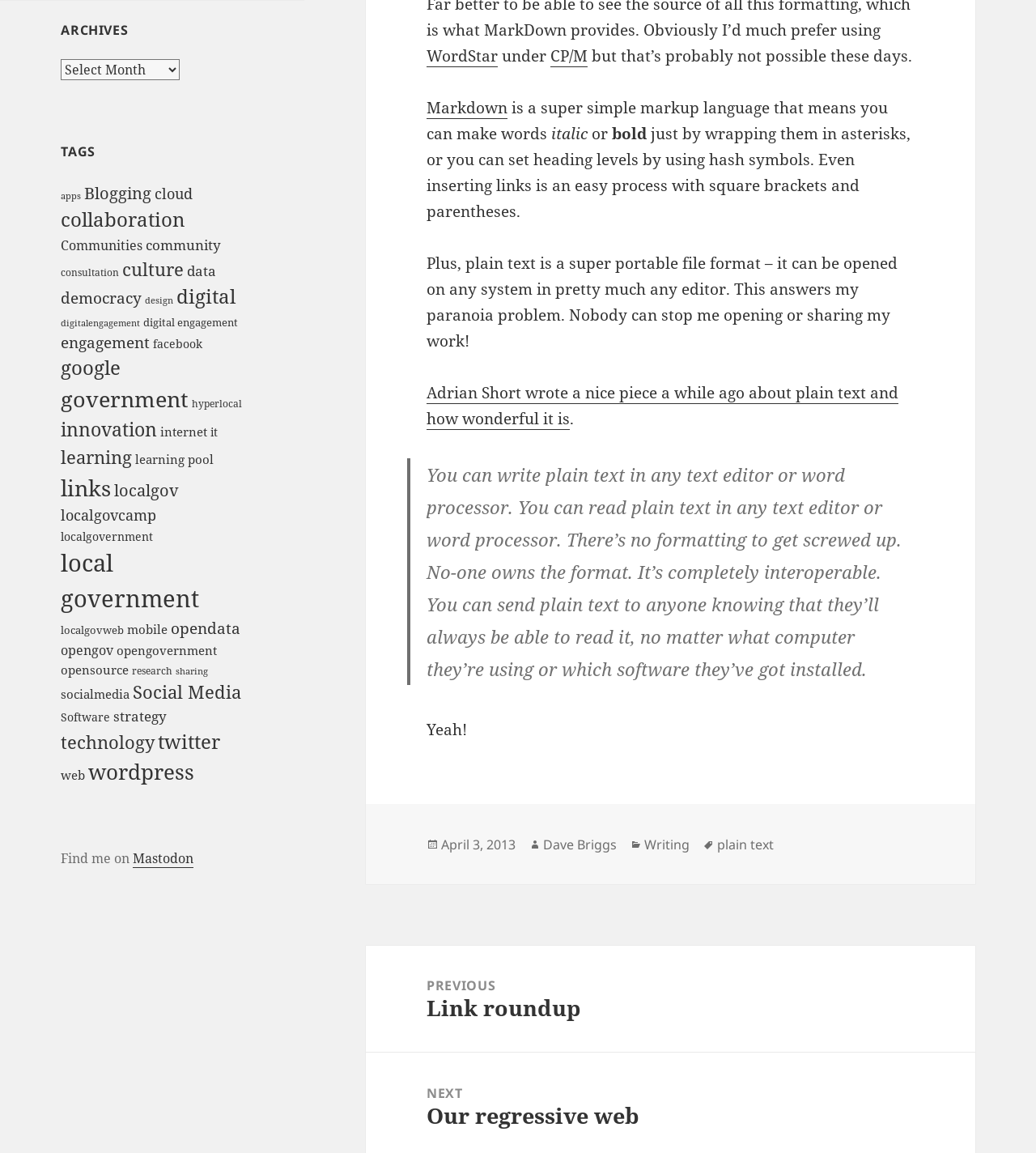Determine the bounding box coordinates for the element that should be clicked to follow this instruction: "Select archives". The coordinates should be given as four float numbers between 0 and 1, in the format [left, top, right, bottom].

[0.059, 0.051, 0.174, 0.07]